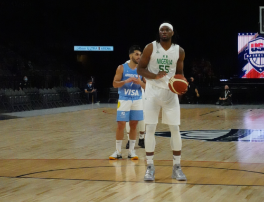Given the content of the image, can you provide a detailed answer to the question?
What is the color of the opposing team's jersey?

The color of the opposing team's jersey can be determined by looking at the background of the image, where another player is seen wearing a jersey with 'Visa' emblazoned on it. The jersey is blue in color, indicating that it belongs to the opposing team.